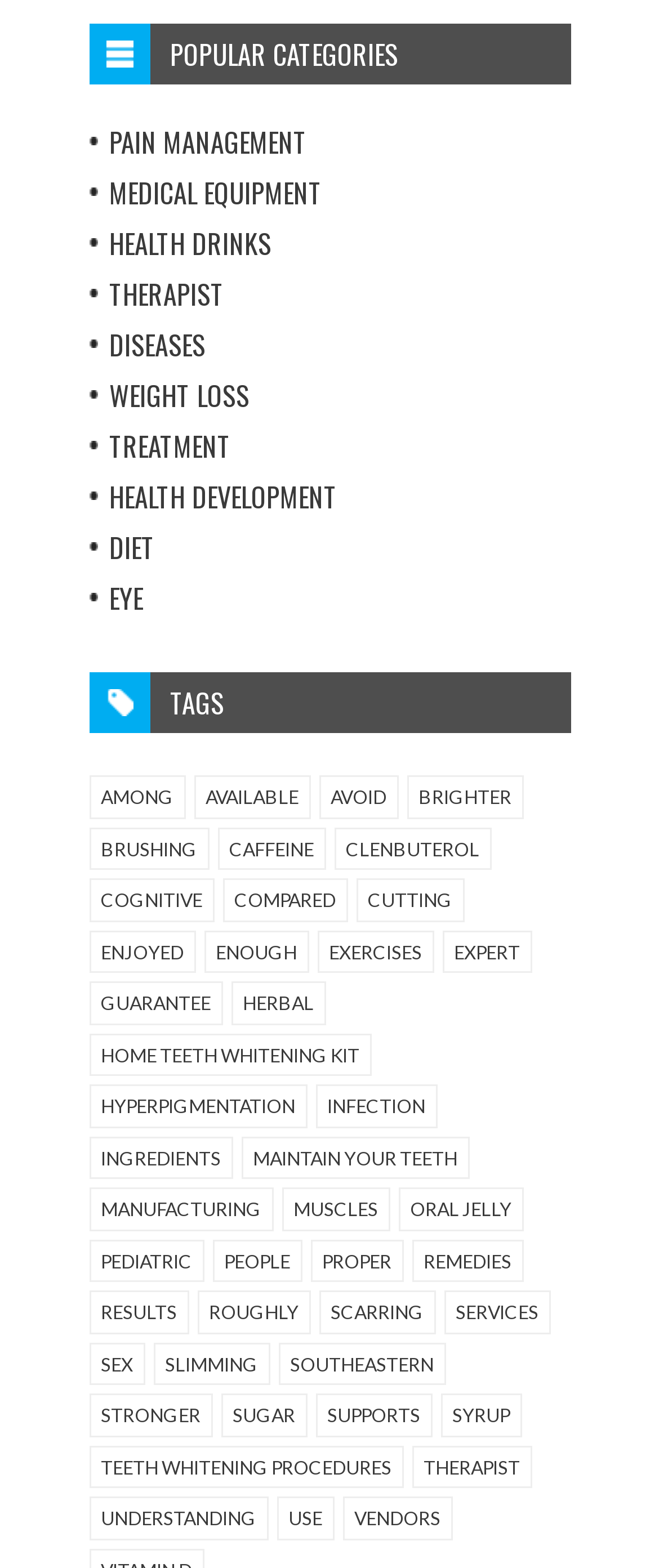Determine the bounding box coordinates of the target area to click to execute the following instruction: "Click on TAGS."

[0.258, 0.439, 0.34, 0.459]